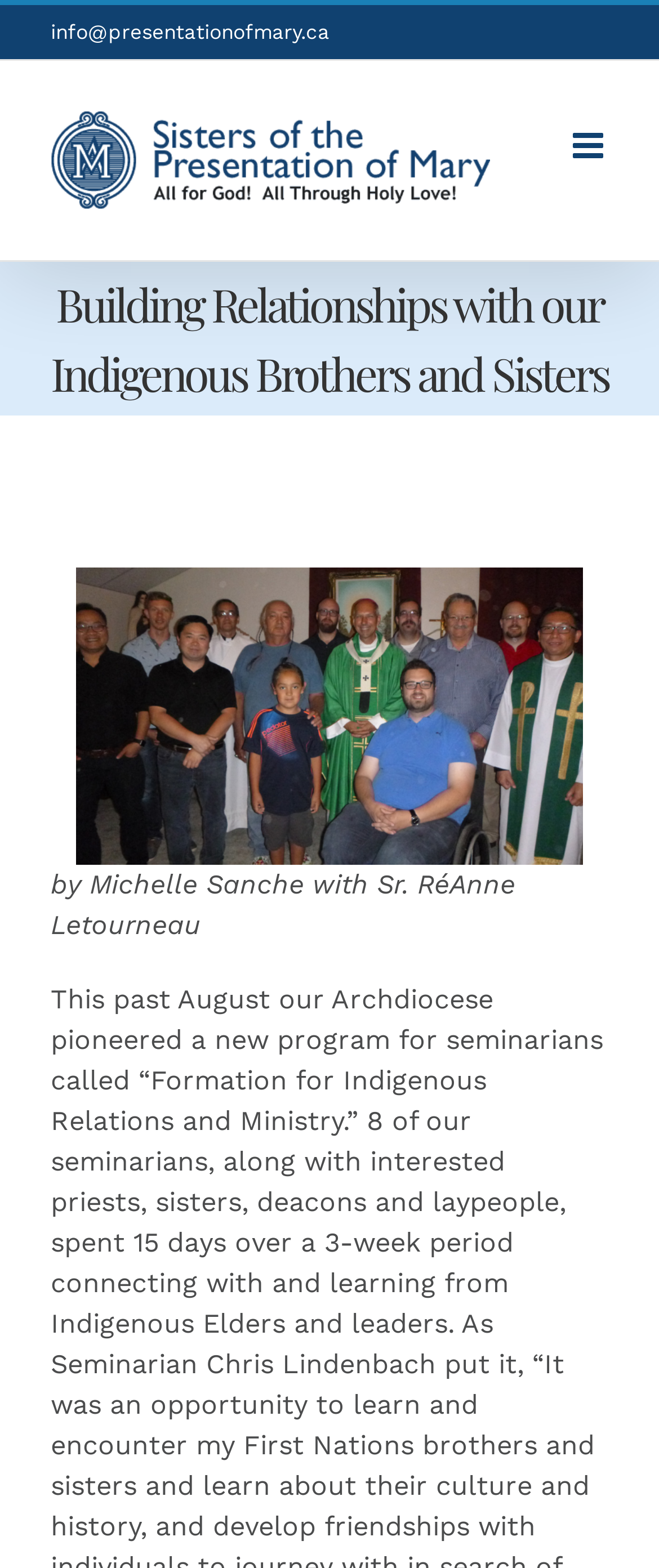Who are the authors of the article?
We need a detailed and meticulous answer to the question.

The authors' names are mentioned in the StaticText element with a bounding box of [0.077, 0.554, 0.782, 0.6], which is located below the page title bar.